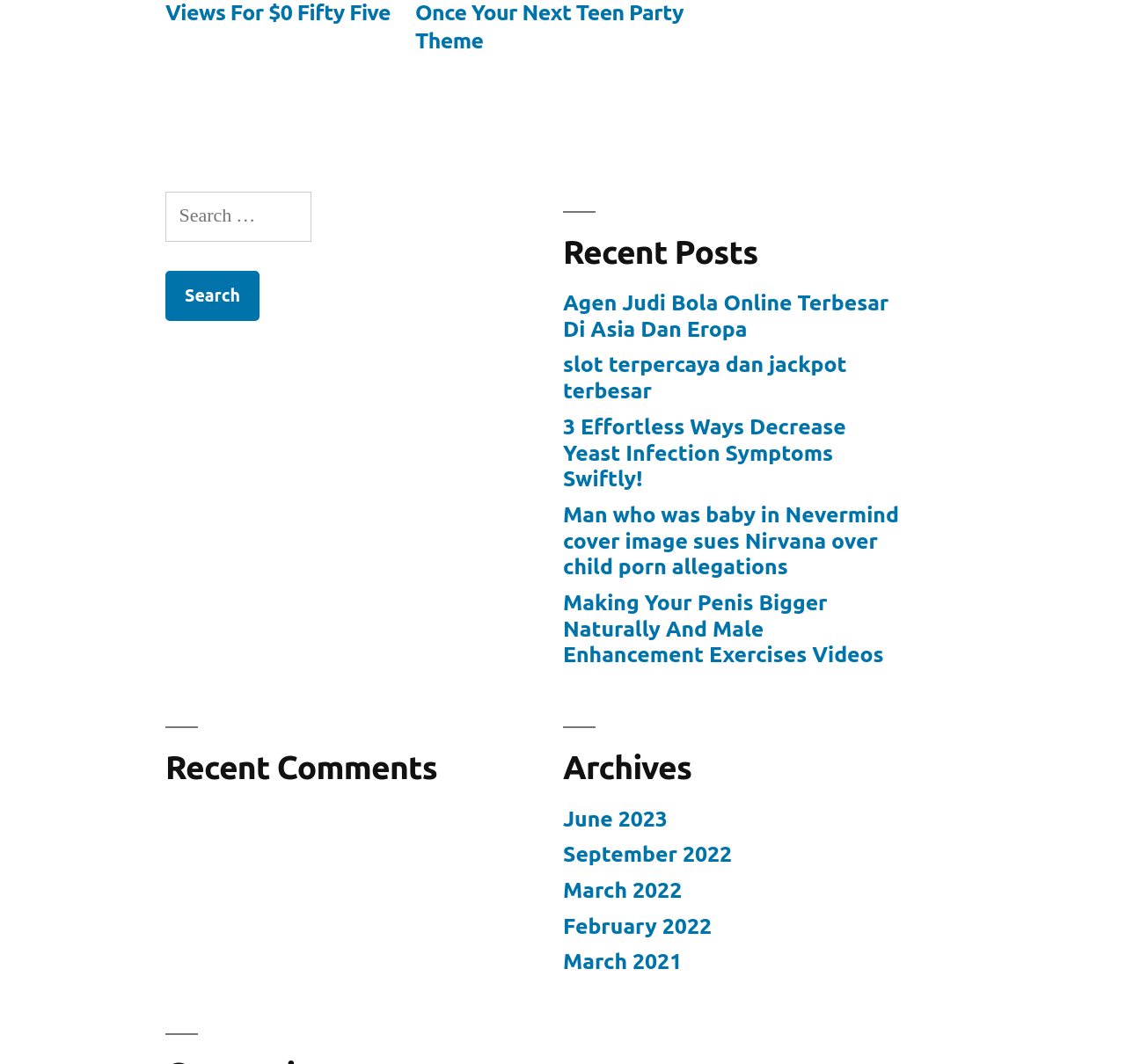Determine the bounding box coordinates of the clickable region to follow the instruction: "Go to Archives for June 2023".

[0.5, 0.757, 0.593, 0.781]